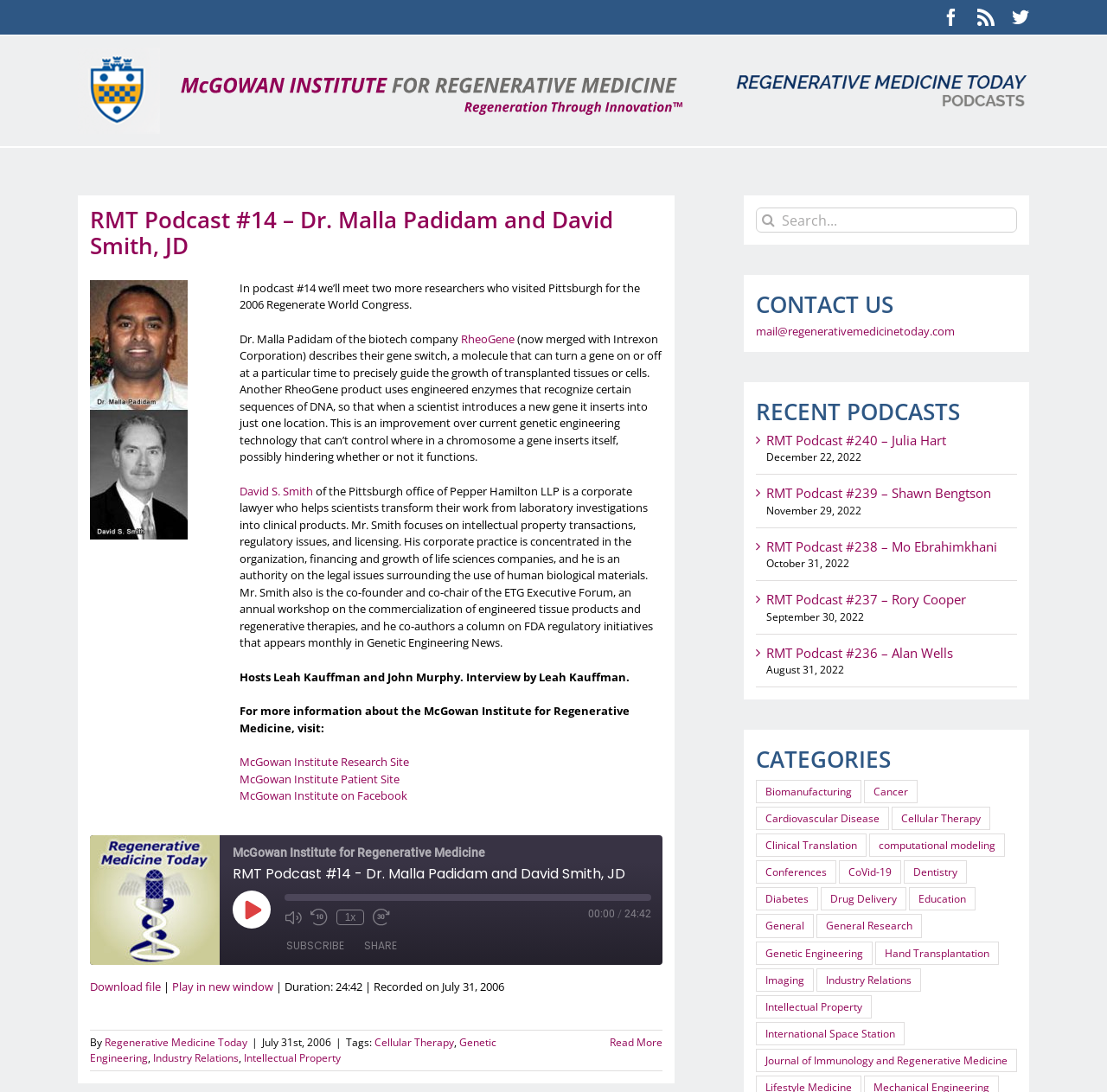What is the topic of the podcast?
Look at the image and provide a detailed response to the question.

The topic of the podcast can be inferred from the website's title 'Regenerative Medicine Today' and the guests' backgrounds in regenerative medicine and genetic engineering.